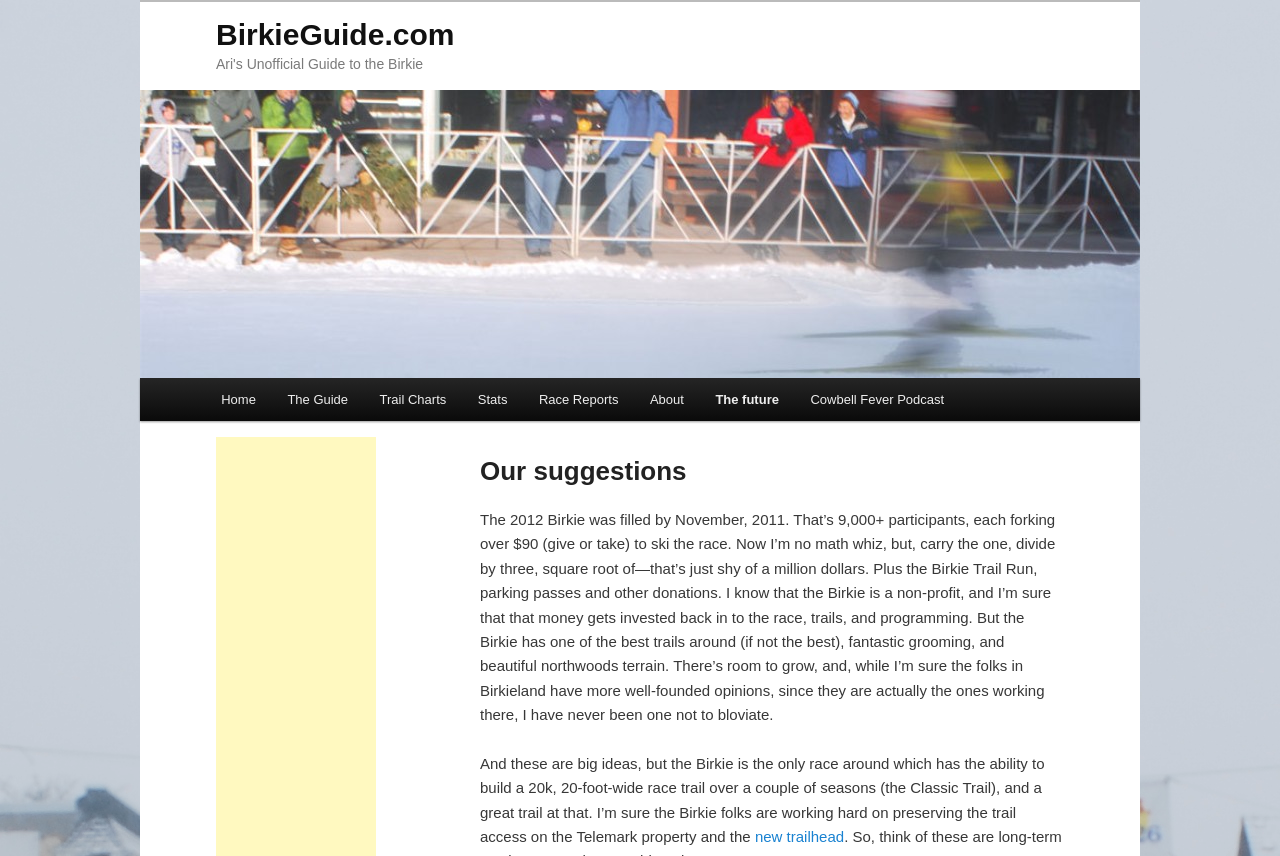Could you determine the bounding box coordinates of the clickable element to complete the instruction: "View archives for April 2024"? Provide the coordinates as four float numbers between 0 and 1, i.e., [left, top, right, bottom].

None